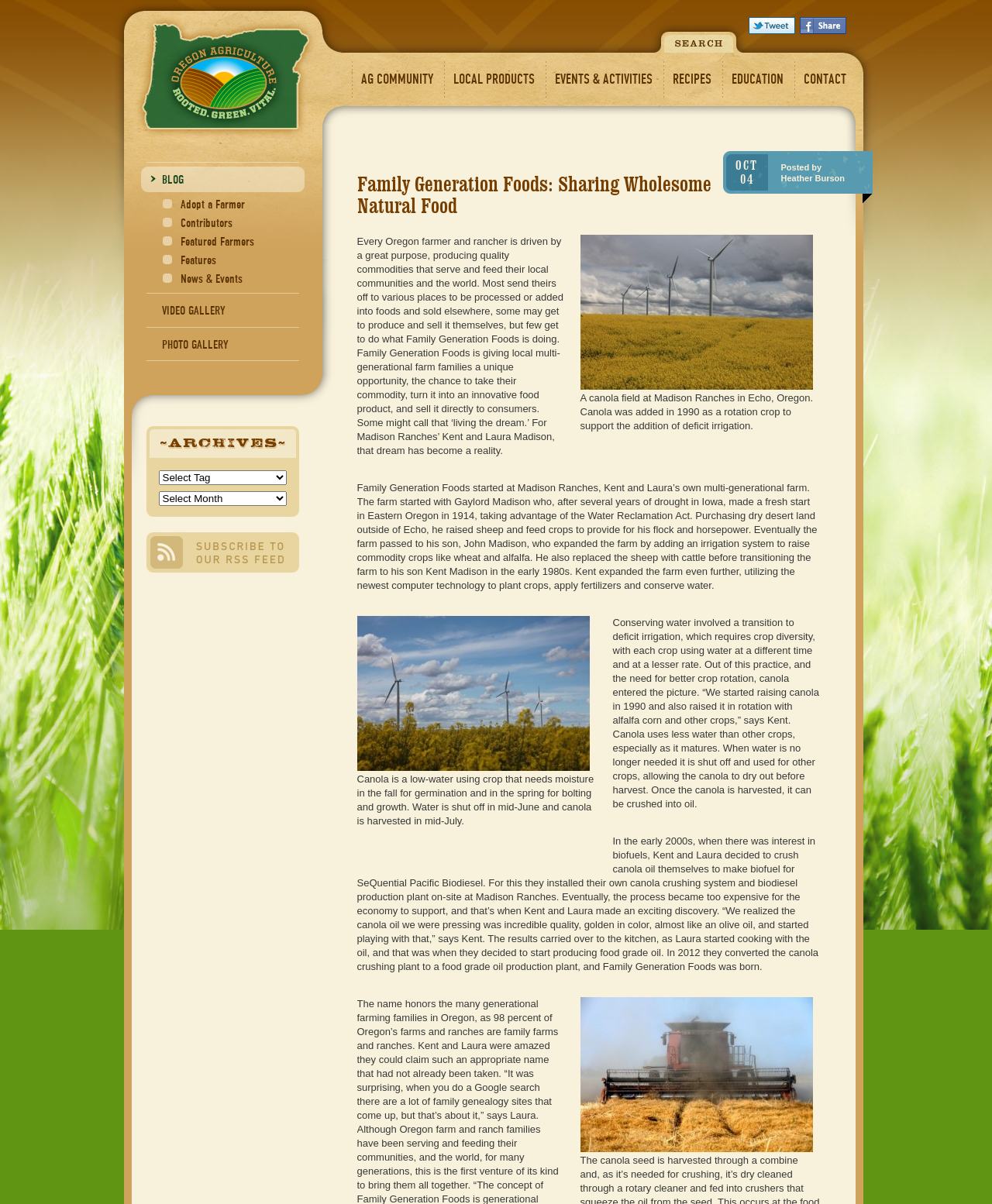Provide the bounding box coordinates of the section that needs to be clicked to accomplish the following instruction: "Read about Family Generation Foods."

[0.36, 0.145, 0.717, 0.181]